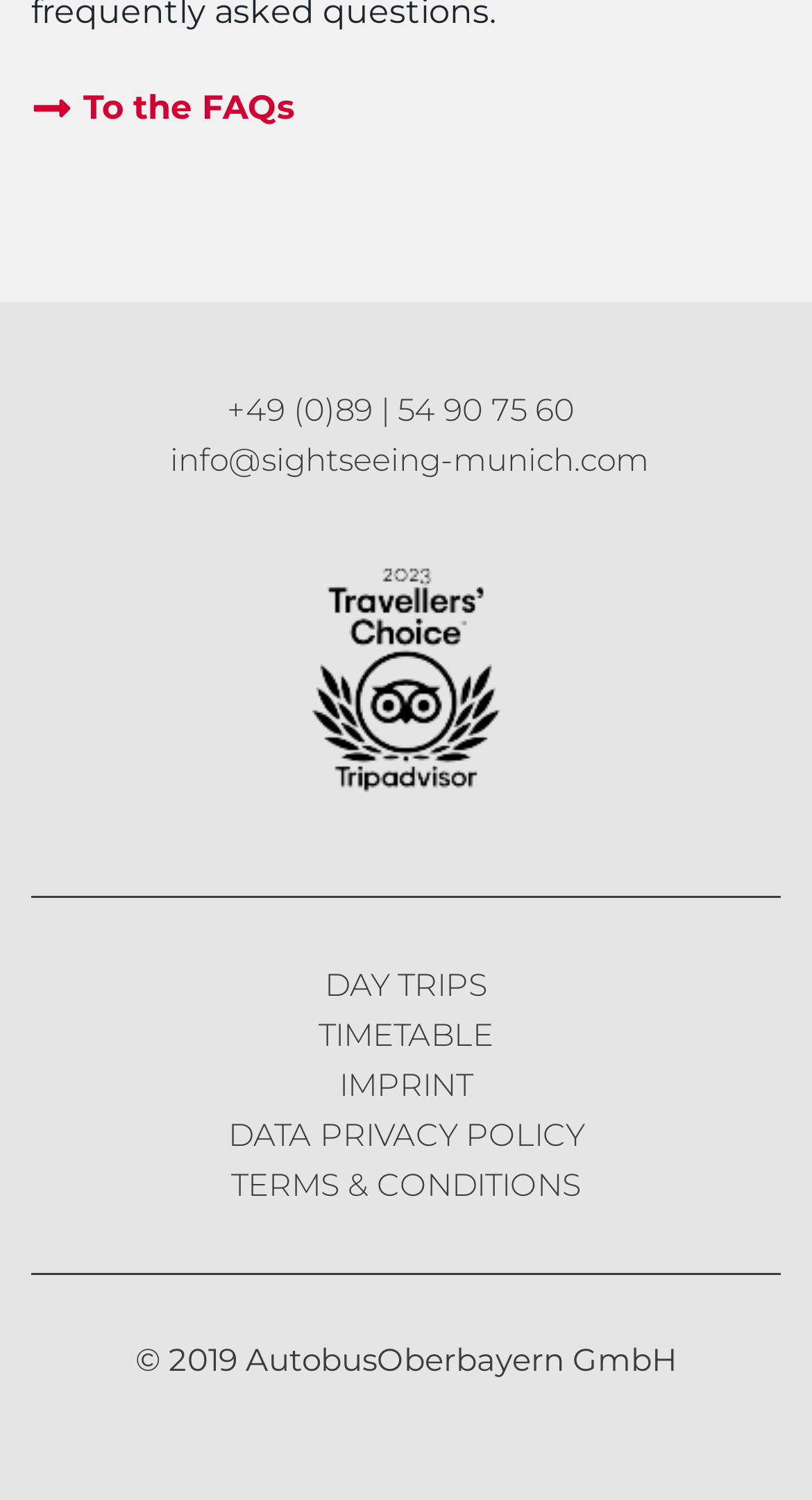Please give the bounding box coordinates of the area that should be clicked to fulfill the following instruction: "call the phone number". The coordinates should be in the format of four float numbers from 0 to 1, i.e., [left, top, right, bottom].

[0.279, 0.259, 0.708, 0.291]